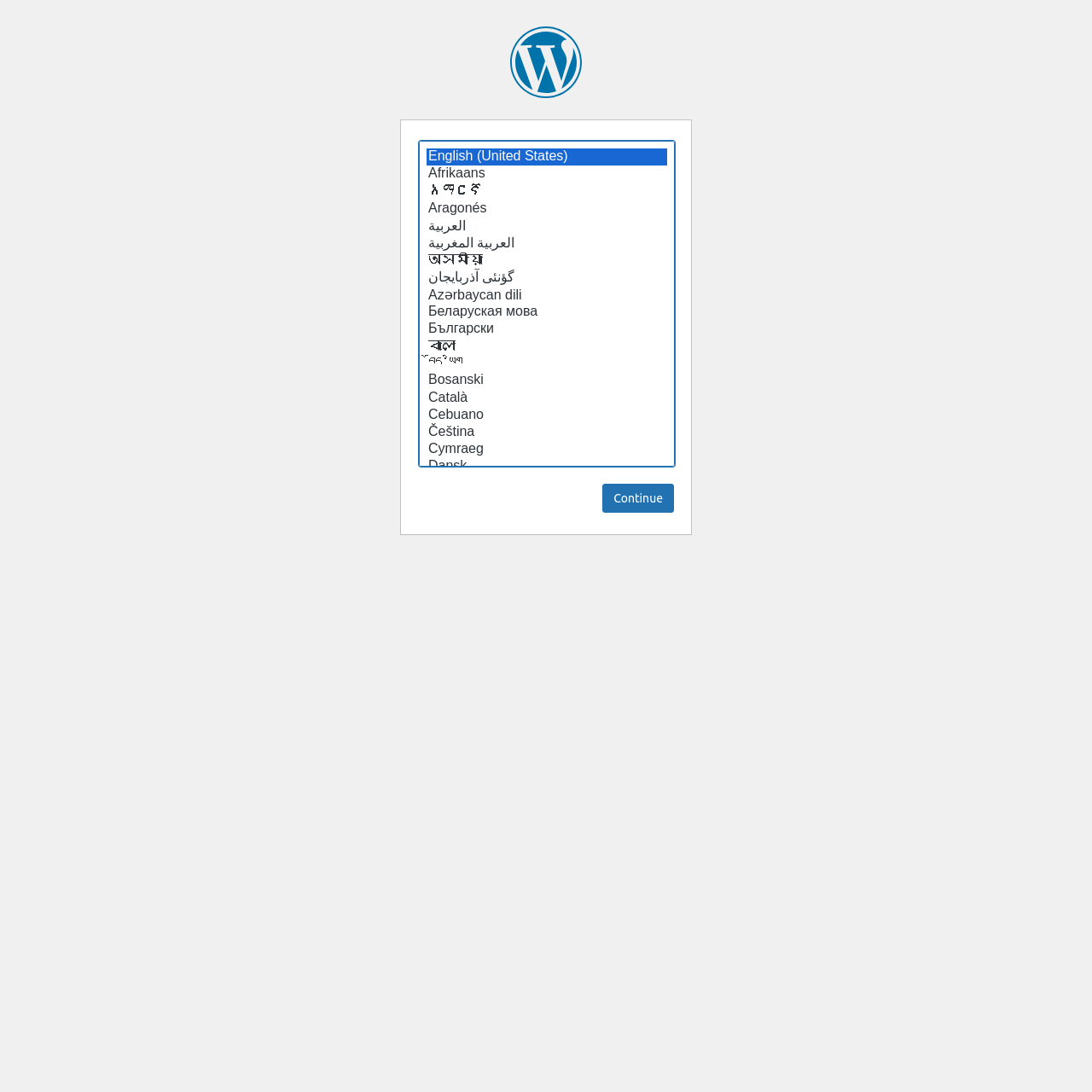Show the bounding box coordinates for the HTML element as described: "value="Continue"".

[0.552, 0.443, 0.617, 0.47]